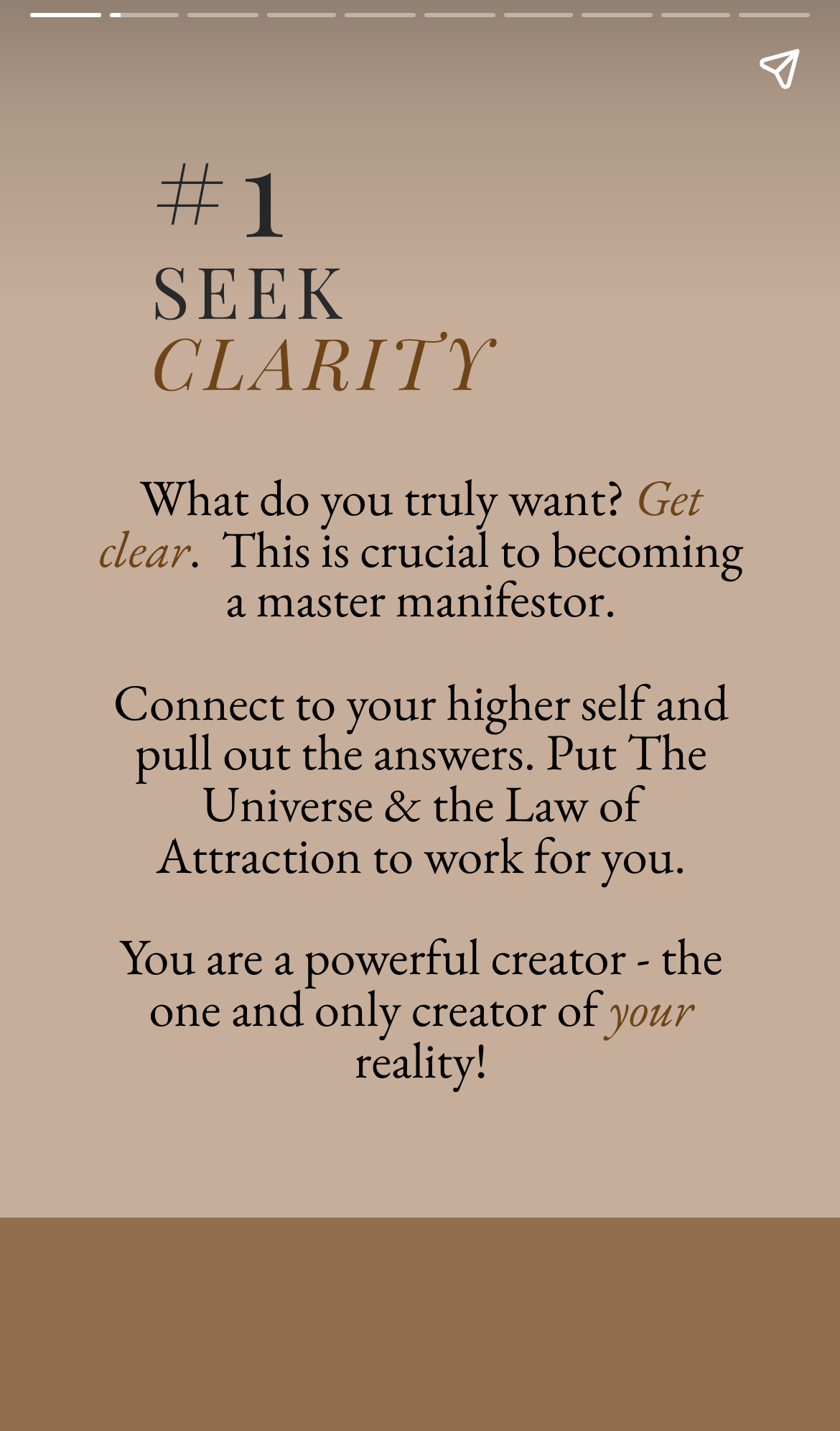Answer this question using a single word or a brief phrase:
Is there a call-to-action on the page?

Yes